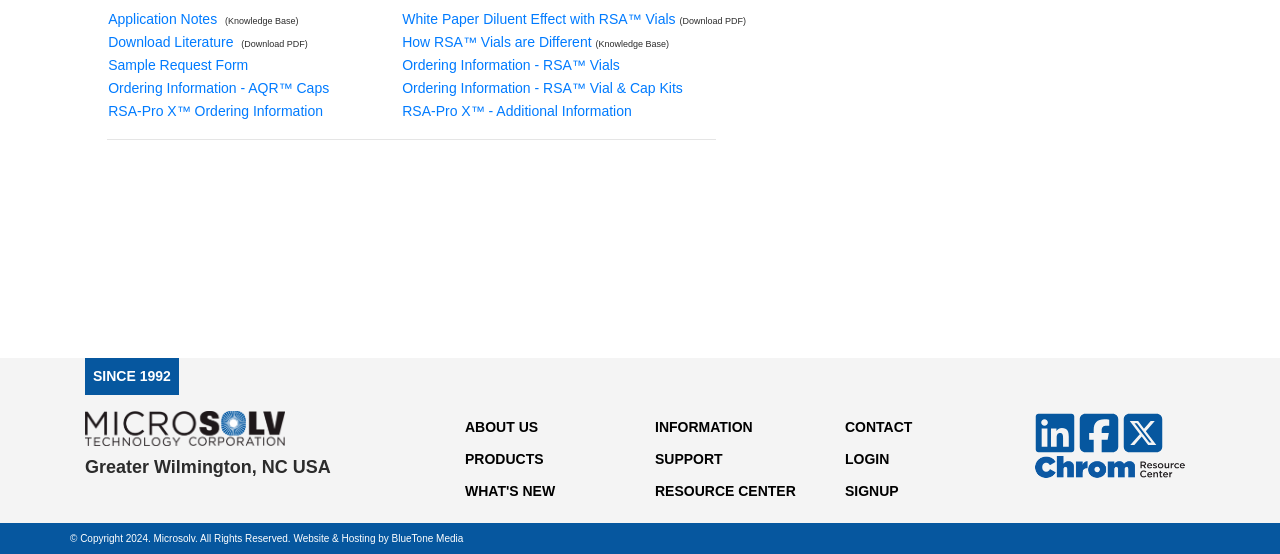Locate the bounding box coordinates of the element you need to click to accomplish the task described by this instruction: "Get ordering information for RSA Vials".

[0.314, 0.104, 0.484, 0.133]